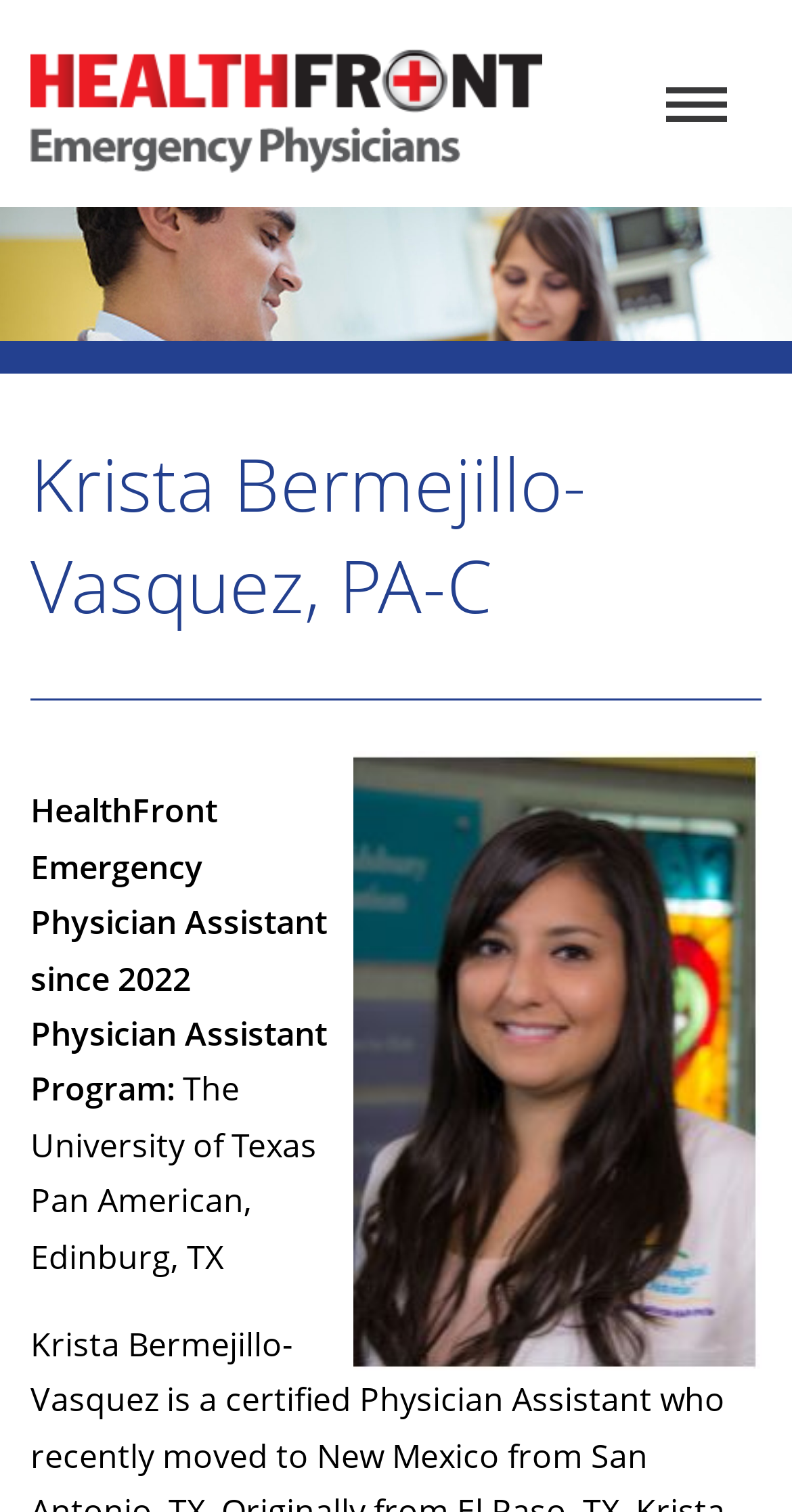What is the profession of Krista Bermejillo-Vasquez?
Using the visual information, respond with a single word or phrase.

Physician Assistant